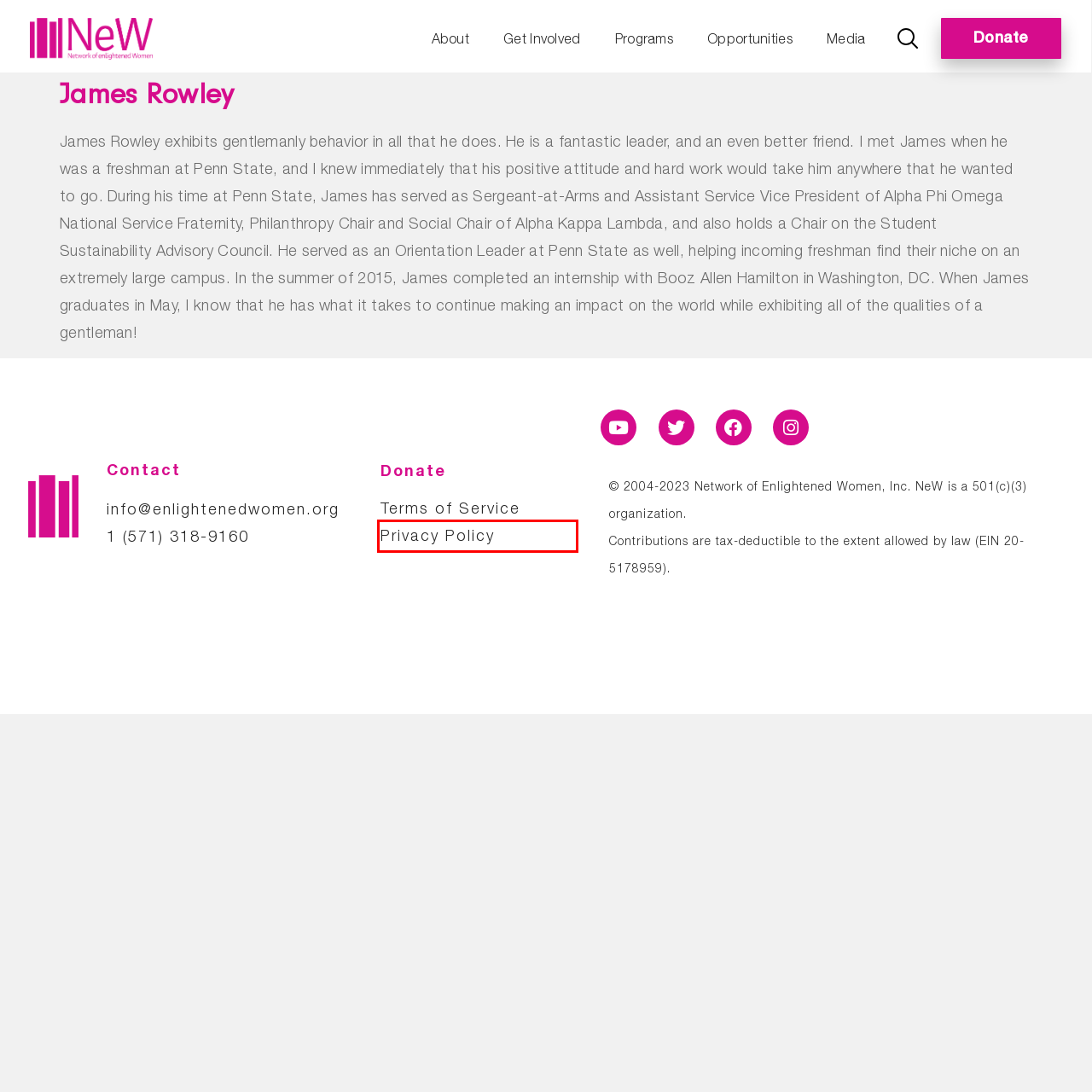Examine the screenshot of the webpage, which has a red bounding box around a UI element. Select the webpage description that best fits the new webpage after the element inside the red bounding box is clicked. Here are the choices:
A. Network of enlightened Women
B. About - Network of Enlightened Women
C. Join - Network of Enlightened Women
D. Opportunities - Network of Enlightened Women
E. Media - Network of Enlightened Women
F. Programs - Network of Enlightened Women
G. Terms of Service - Network of Enlightened Women
H. Privacy Policy - Network of Enlightened Women

H